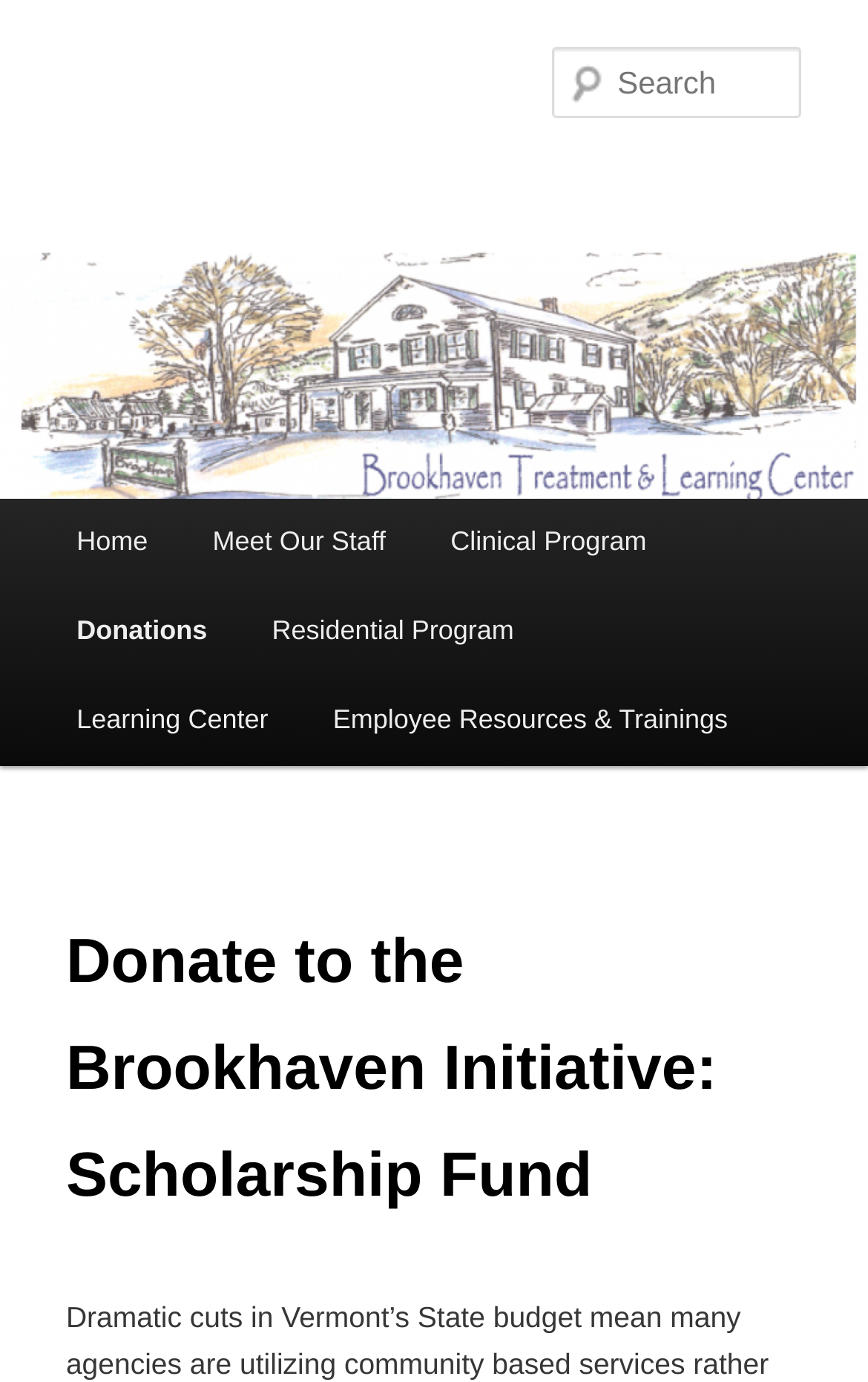Please indicate the bounding box coordinates of the element's region to be clicked to achieve the instruction: "donate to the scholarship fund". Provide the coordinates as four float numbers between 0 and 1, i.e., [left, top, right, bottom].

[0.076, 0.633, 0.924, 0.902]